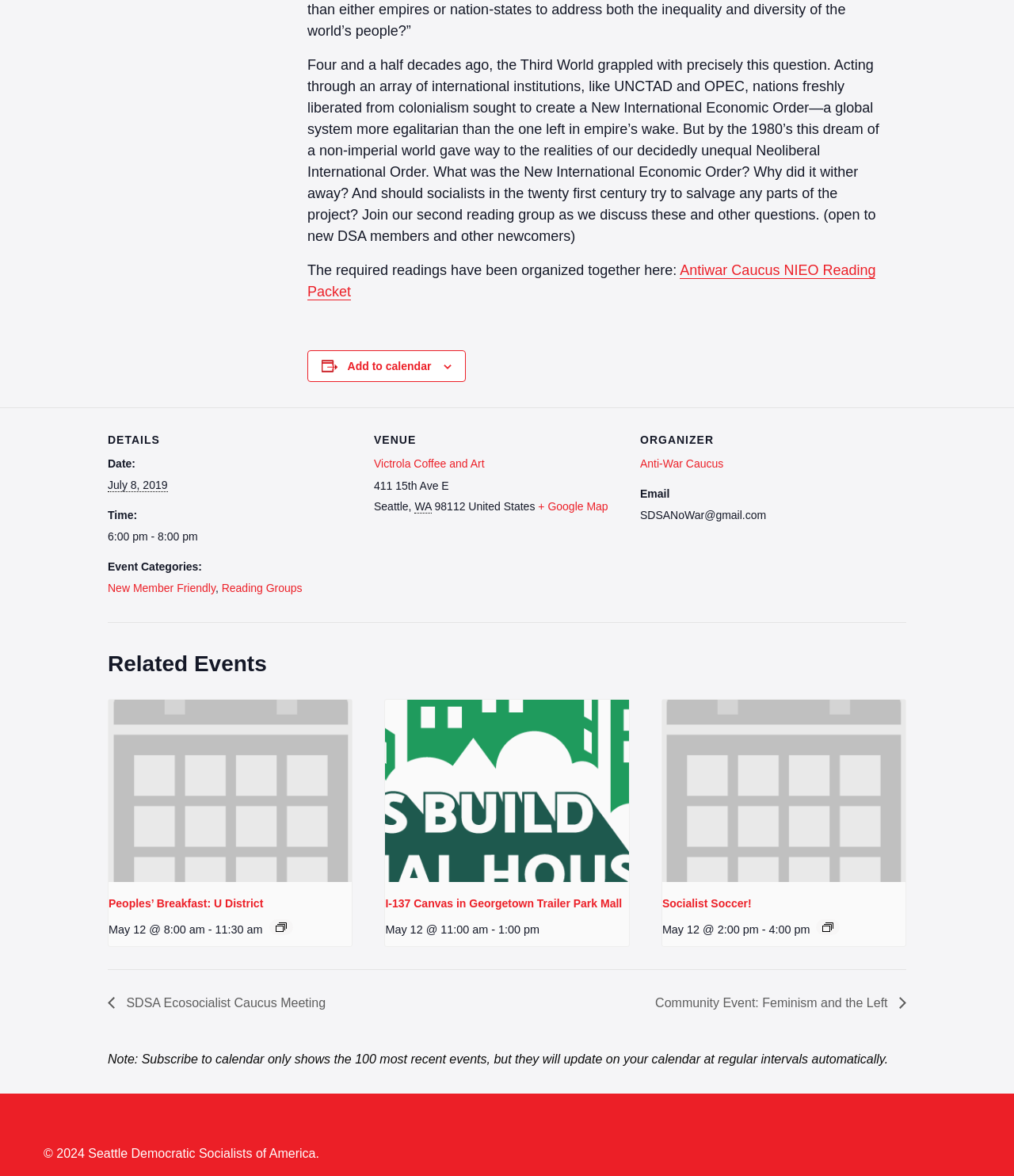Locate the bounding box of the UI element based on this description: "+ Google Map". Provide four float numbers between 0 and 1 as [left, top, right, bottom].

[0.531, 0.425, 0.6, 0.436]